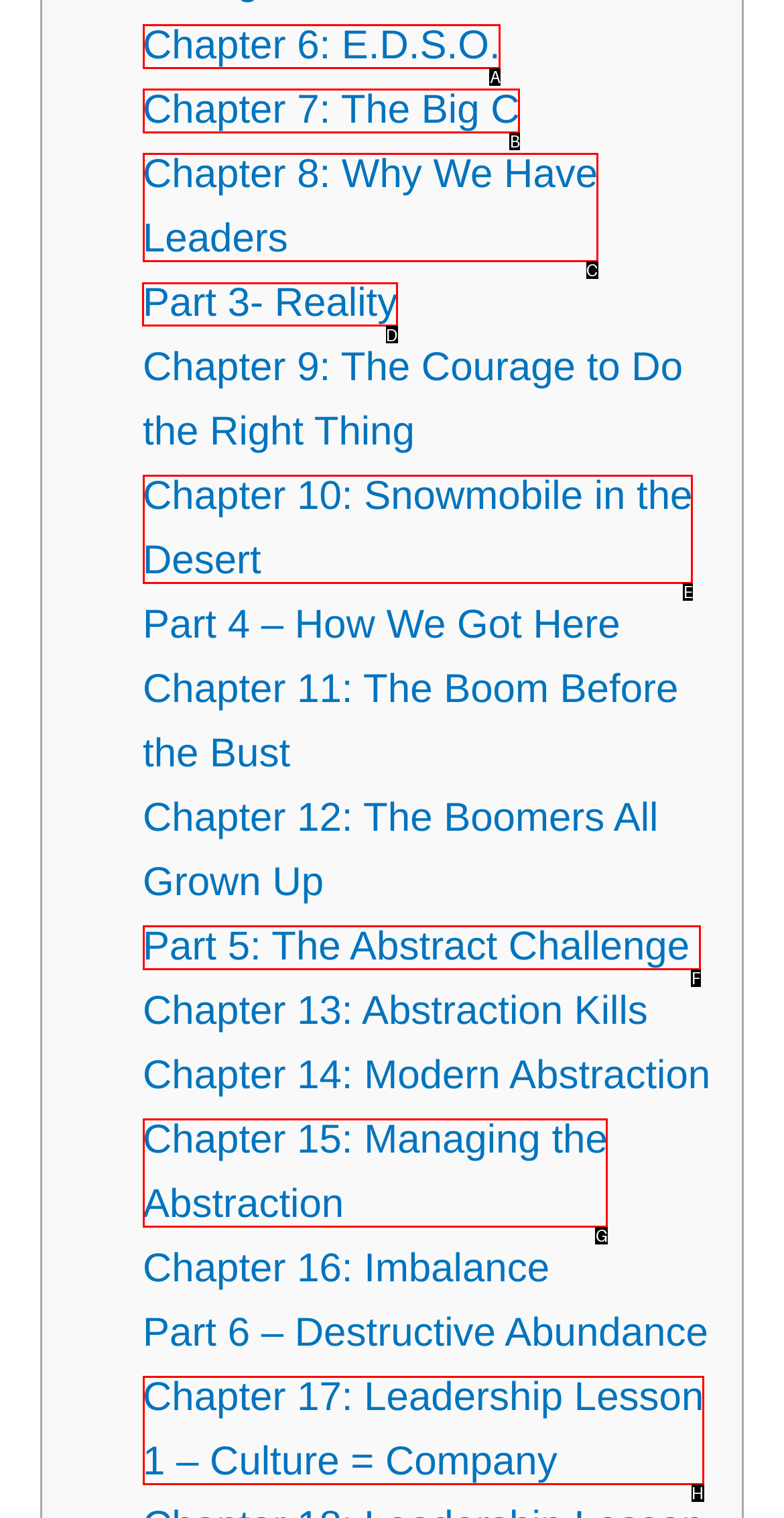Select the letter of the UI element that matches this task: go to Part 3- Reality
Provide the answer as the letter of the correct choice.

D